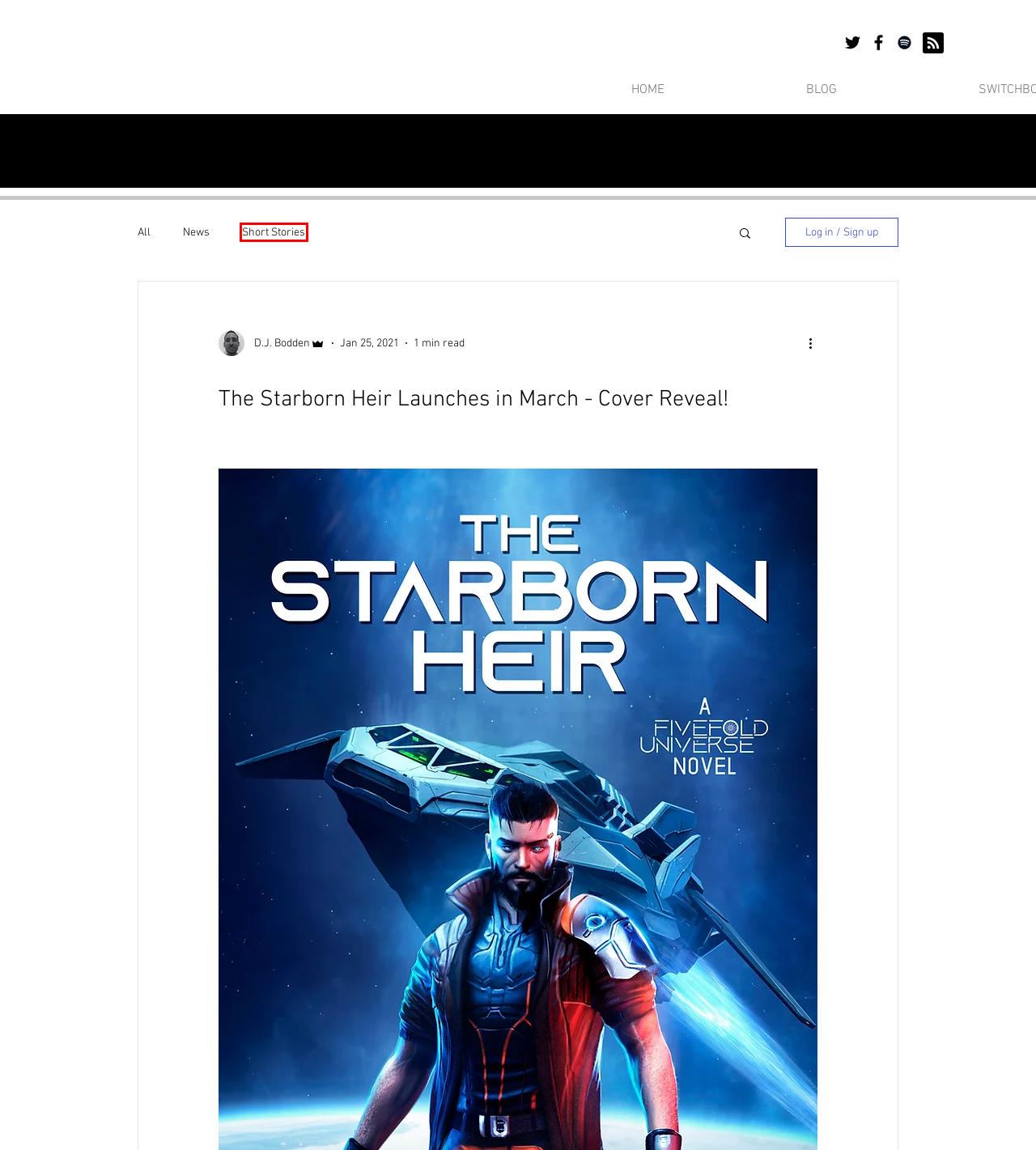Observe the screenshot of a webpage with a red bounding box highlighting an element. Choose the webpage description that accurately reflects the new page after the element within the bounding box is clicked. Here are the candidates:
A. SWITCHBOARD | D.J. Bodden
B. Tears of Perseus: an epic space opera
C. Author | D.J. Bodden
D. News
E. Short Stories
F. The Beginning of the Interstellar War is here
G. BLOG | D.J. Bodden
H. Alan Campbell, the OG of VGO is Back!

E